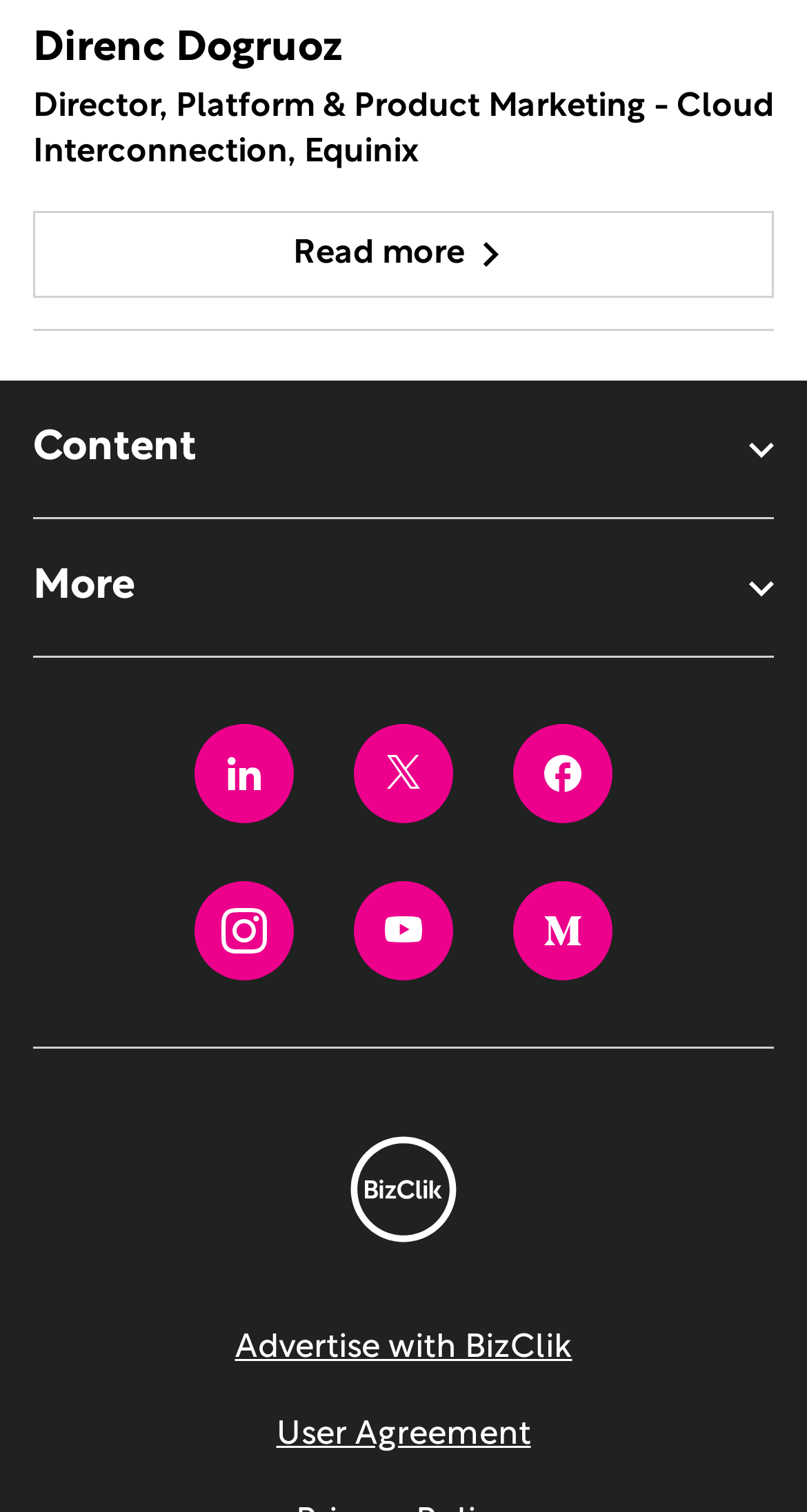Find the bounding box coordinates for the area that should be clicked to accomplish the instruction: "Read more about Direnc Dogruoz".

[0.363, 0.158, 0.576, 0.177]